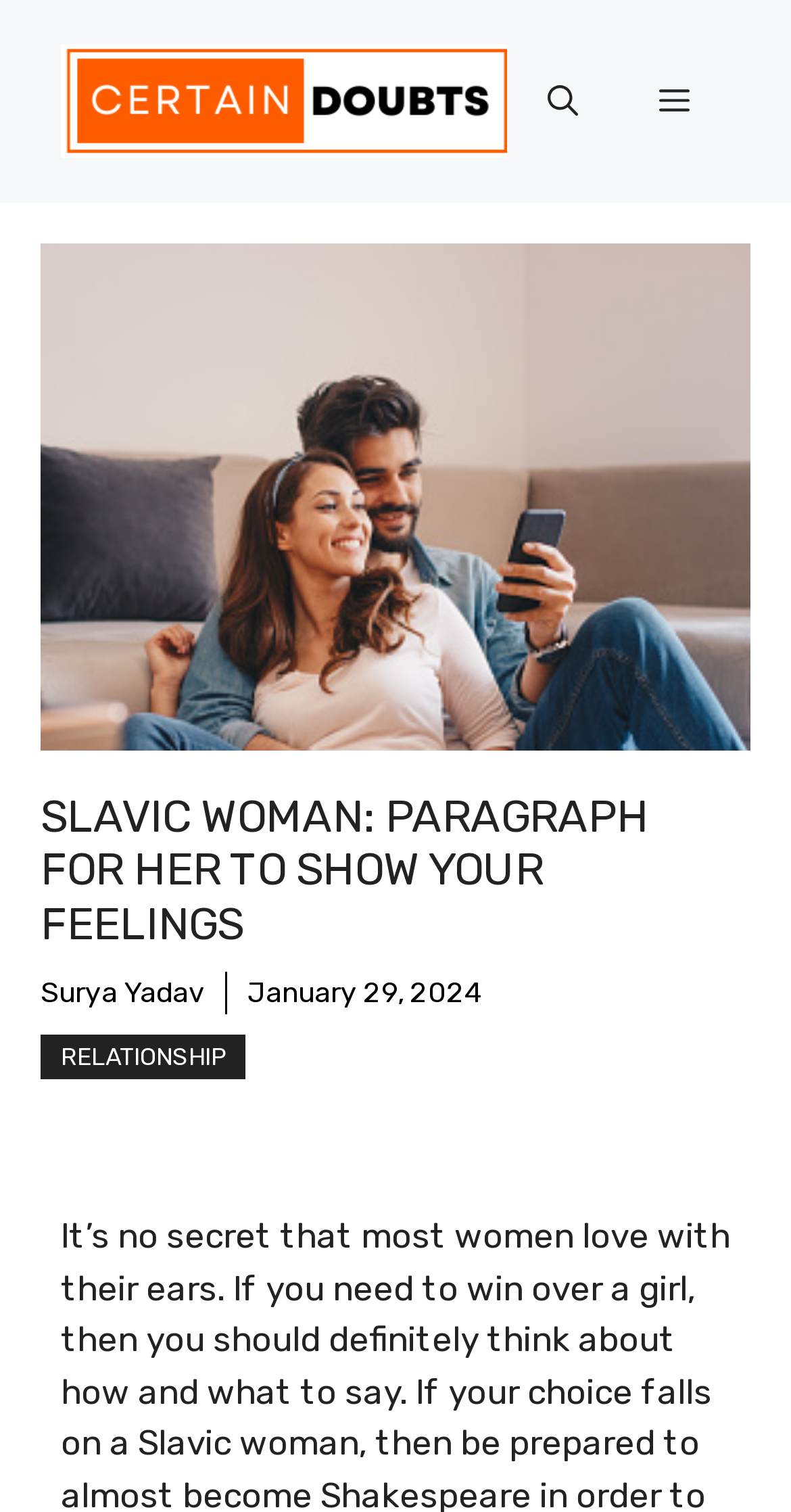Respond to the following question using a concise word or phrase: 
When was the article published?

January 29, 2024